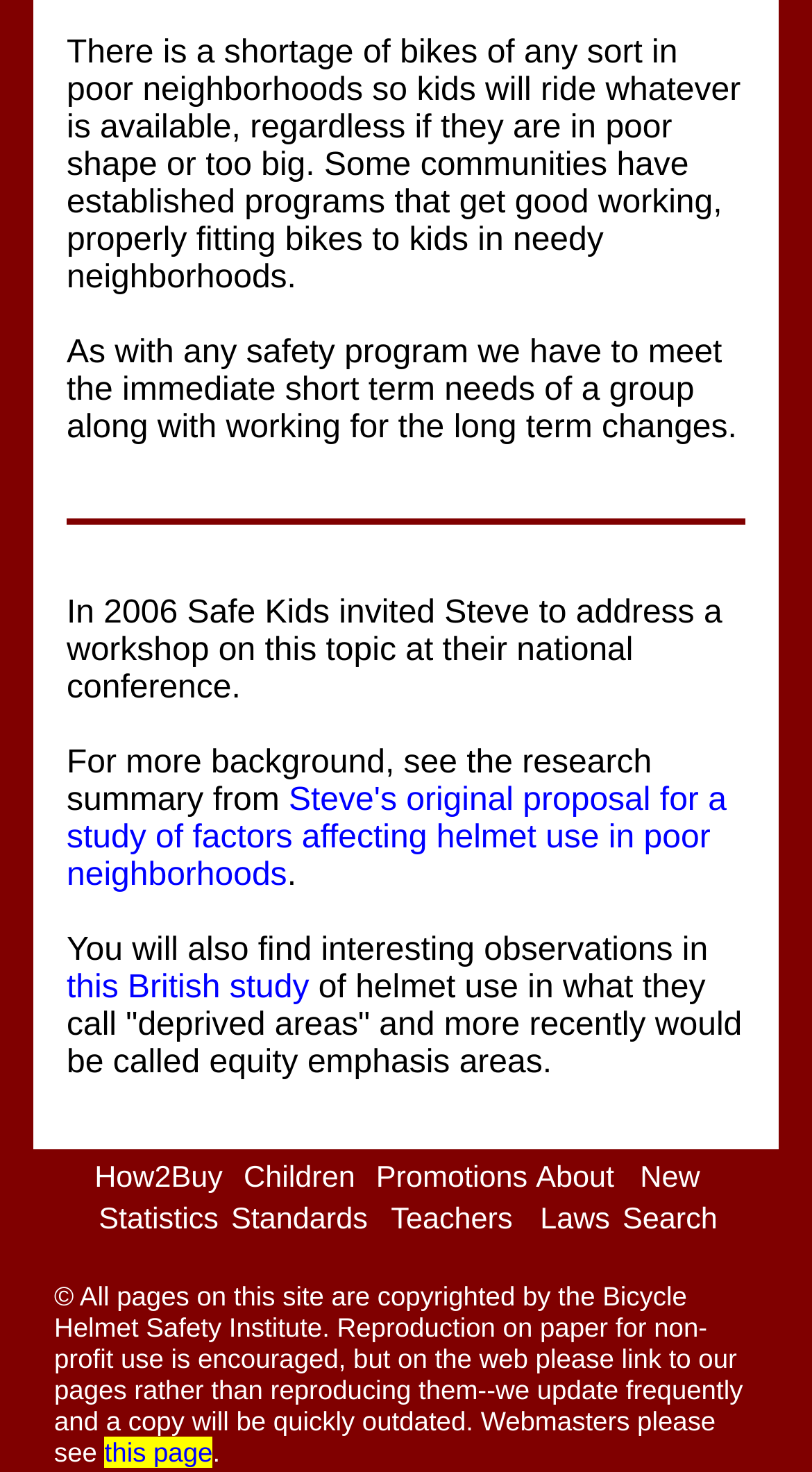Locate the bounding box coordinates of the clickable region to complete the following instruction: "Read more about Steve's original proposal."

[0.082, 0.532, 0.895, 0.607]